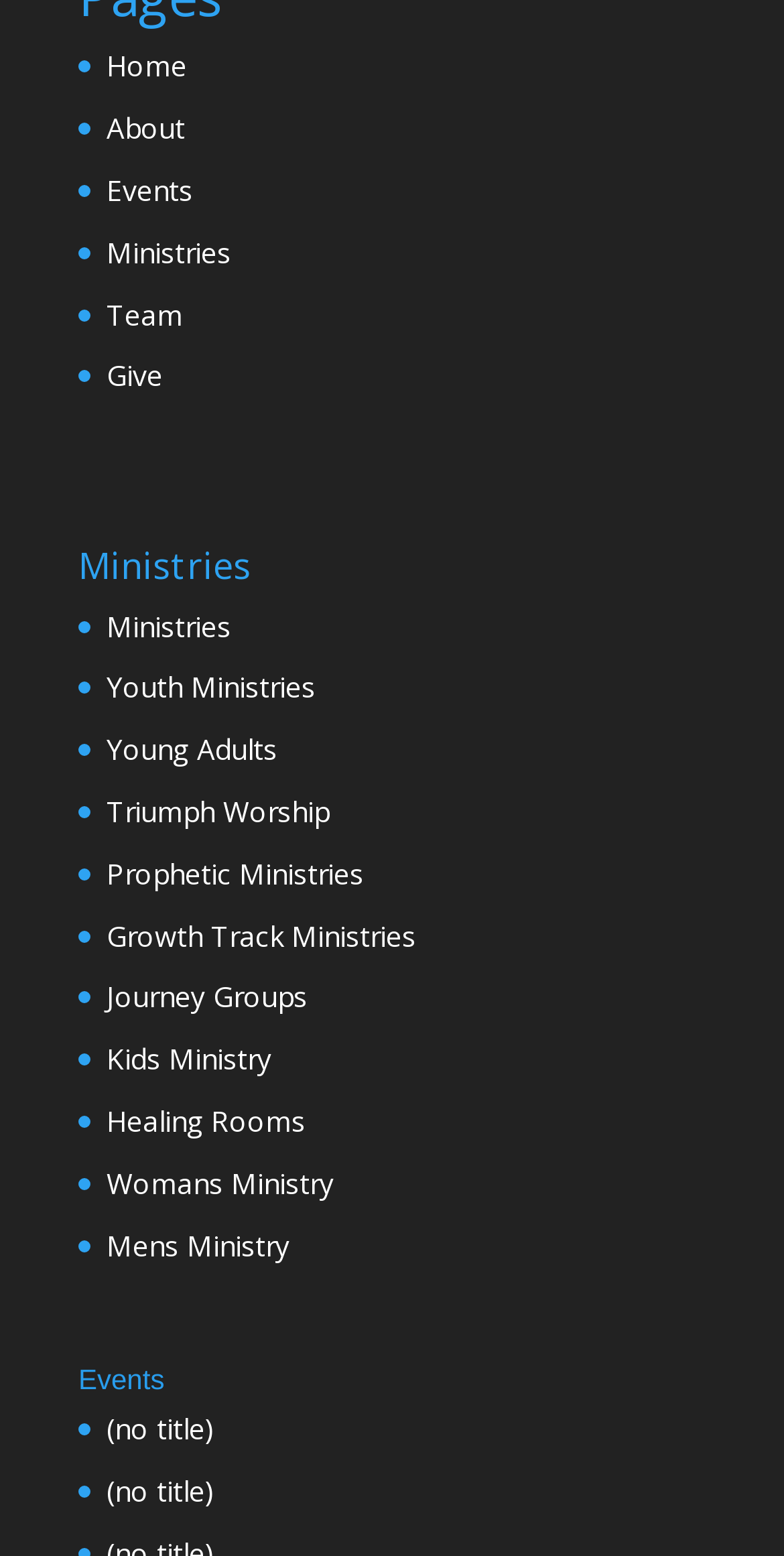What is the main category of the 'Youth Ministries' link?
Using the image as a reference, give a one-word or short phrase answer.

Ministries